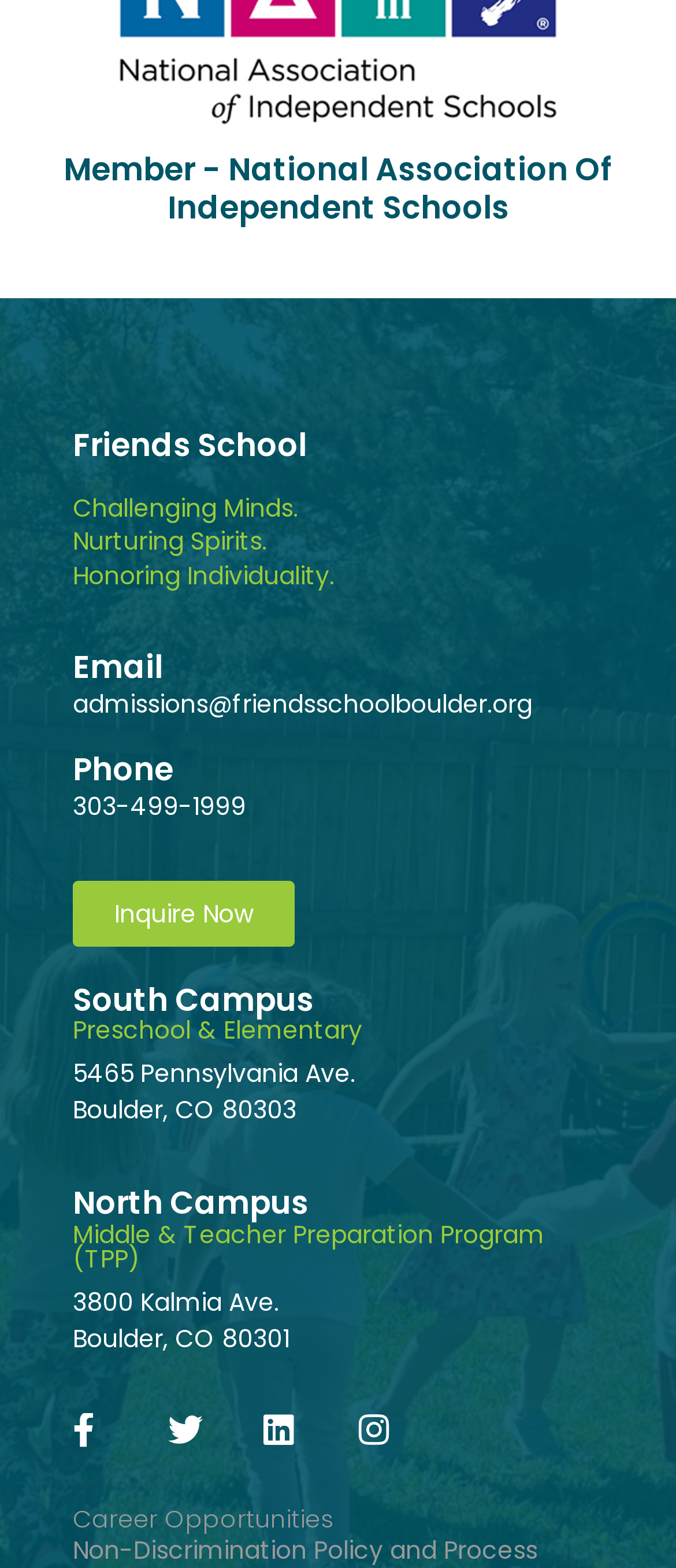Based on the image, give a detailed response to the question: What is the email address of the school?

The email address of the school can be found in the heading element with the text 'admissions@friendsschoolboulder.org' located in the middle of the webpage, with a bounding box of [0.108, 0.438, 0.892, 0.461].